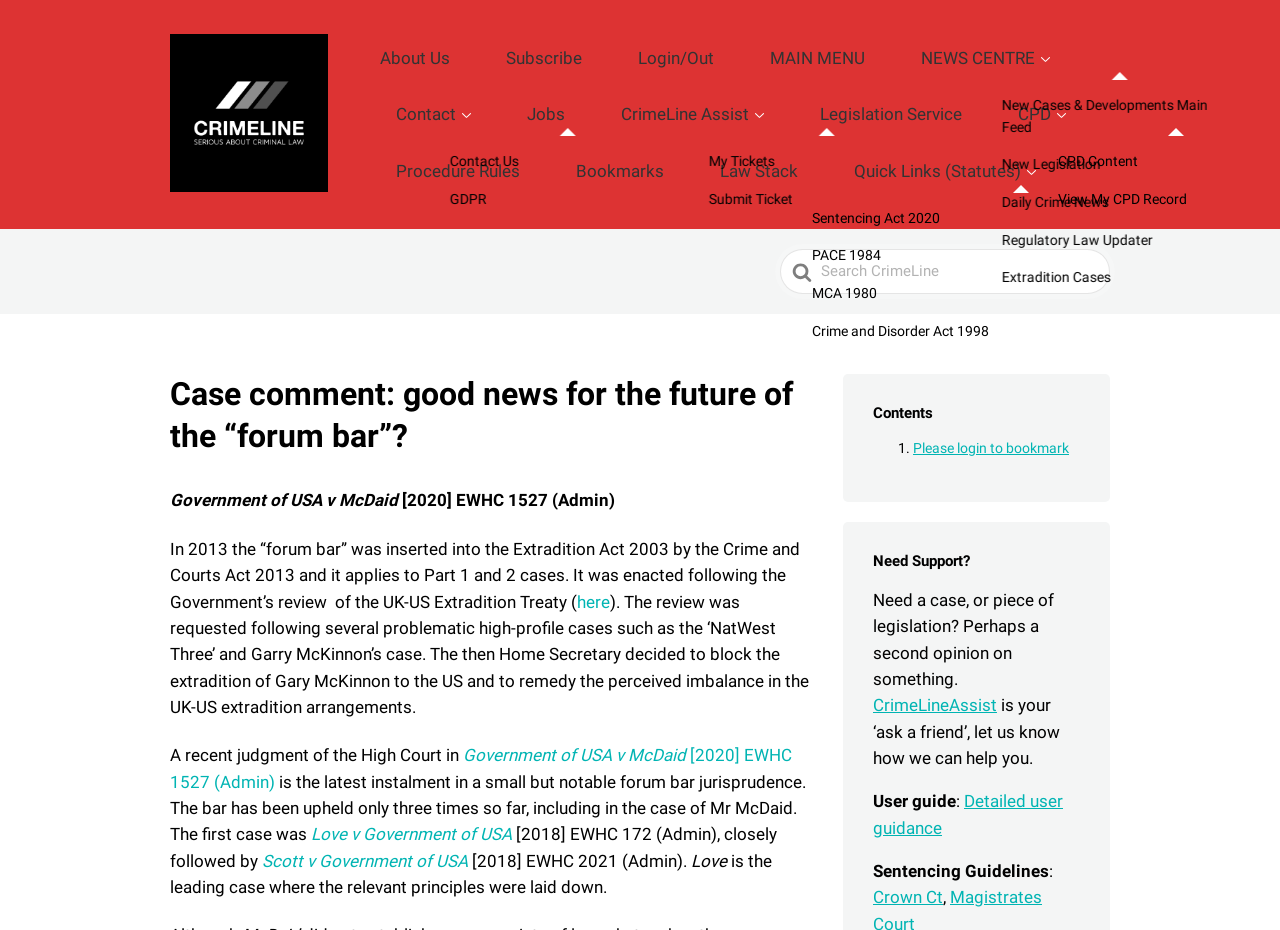Predict the bounding box of the UI element that fits this description: "Login/Out".

[0.46, 0.089, 0.524, 0.122]